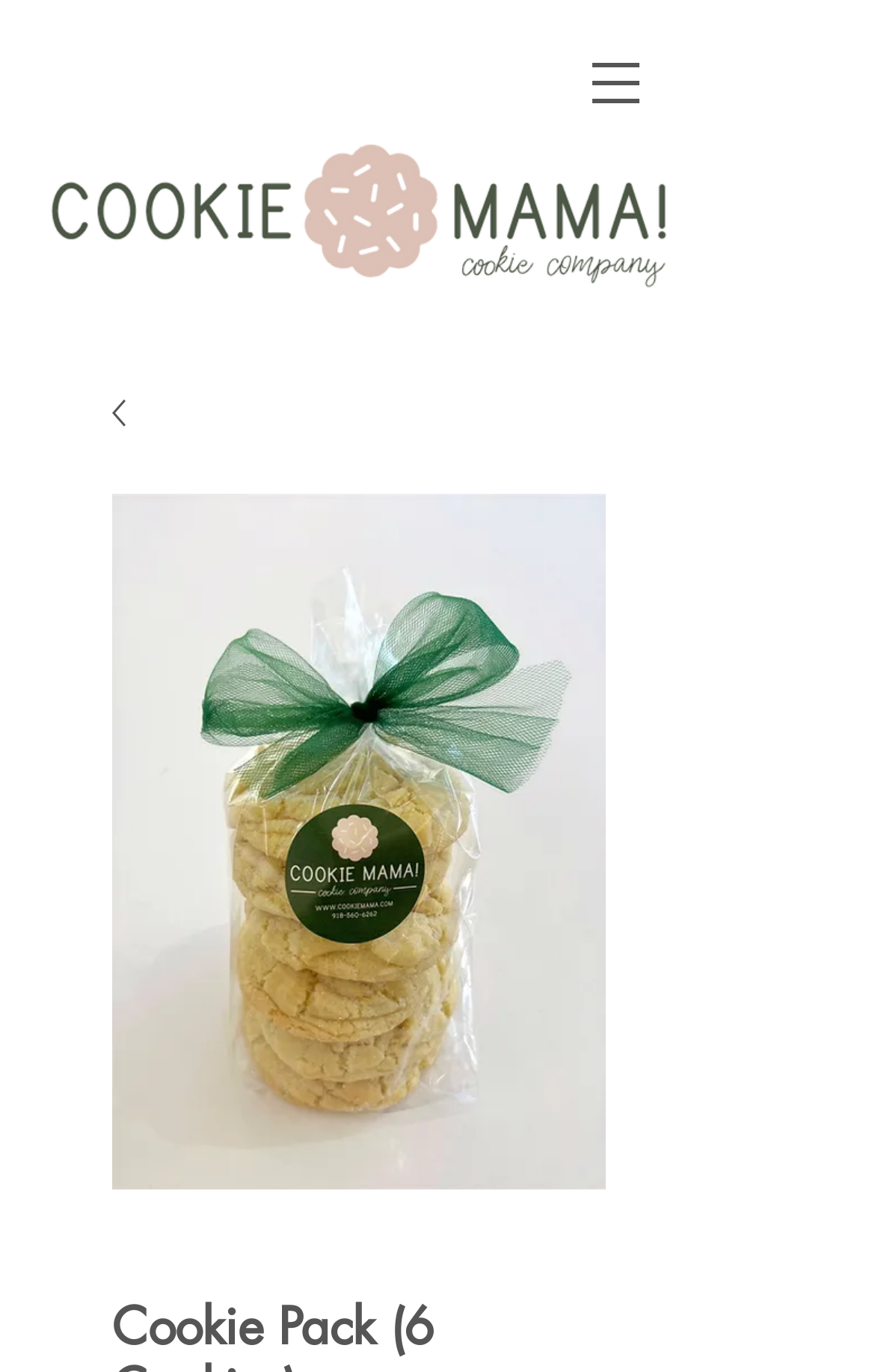Give a concise answer using one word or a phrase to the following question:
How many images are on the webpage?

3